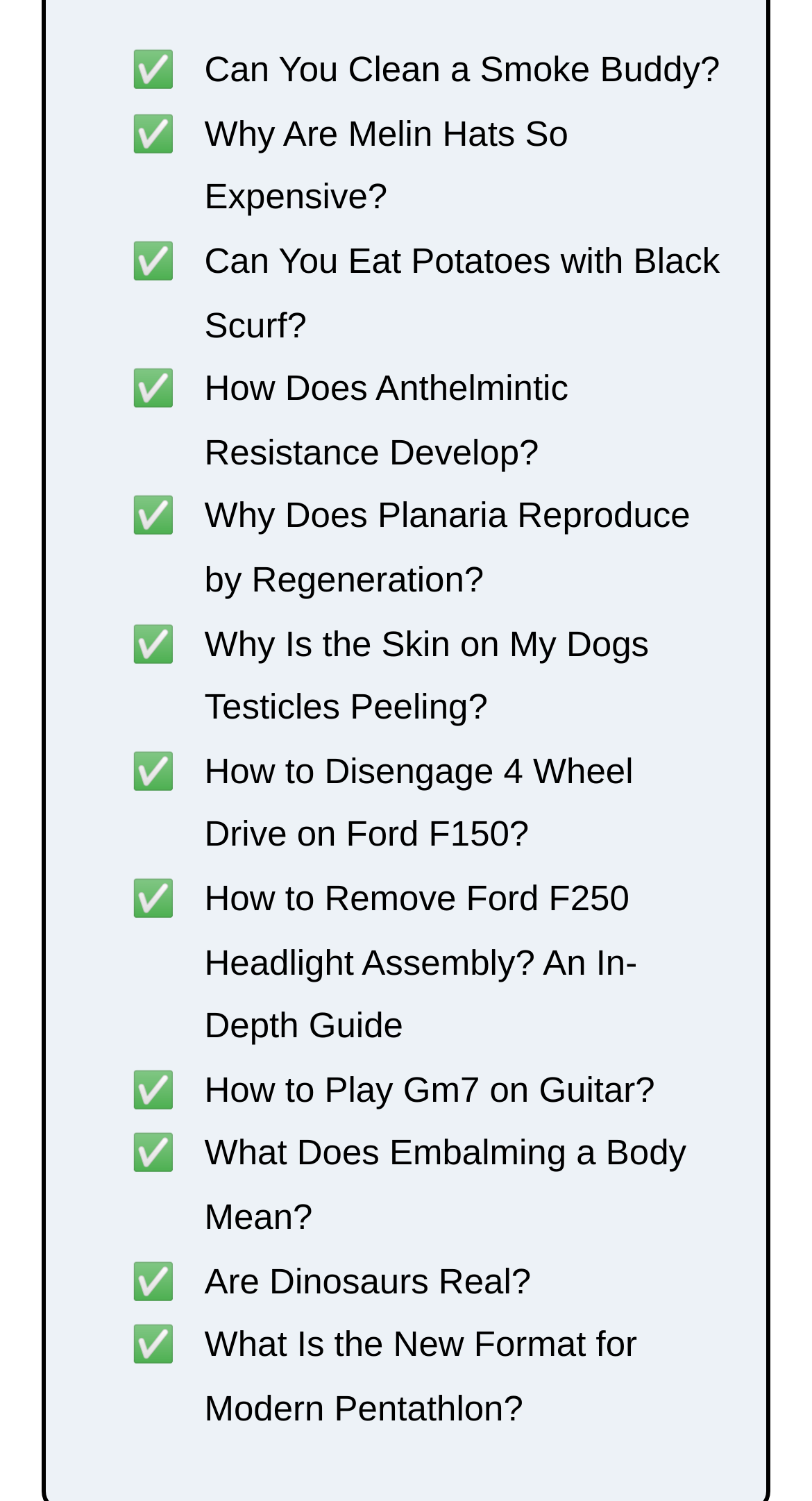What is the topic of the link at [0.252, 0.331, 0.85, 0.4]?
Please provide a single word or phrase answer based on the image.

Planaria reproduction